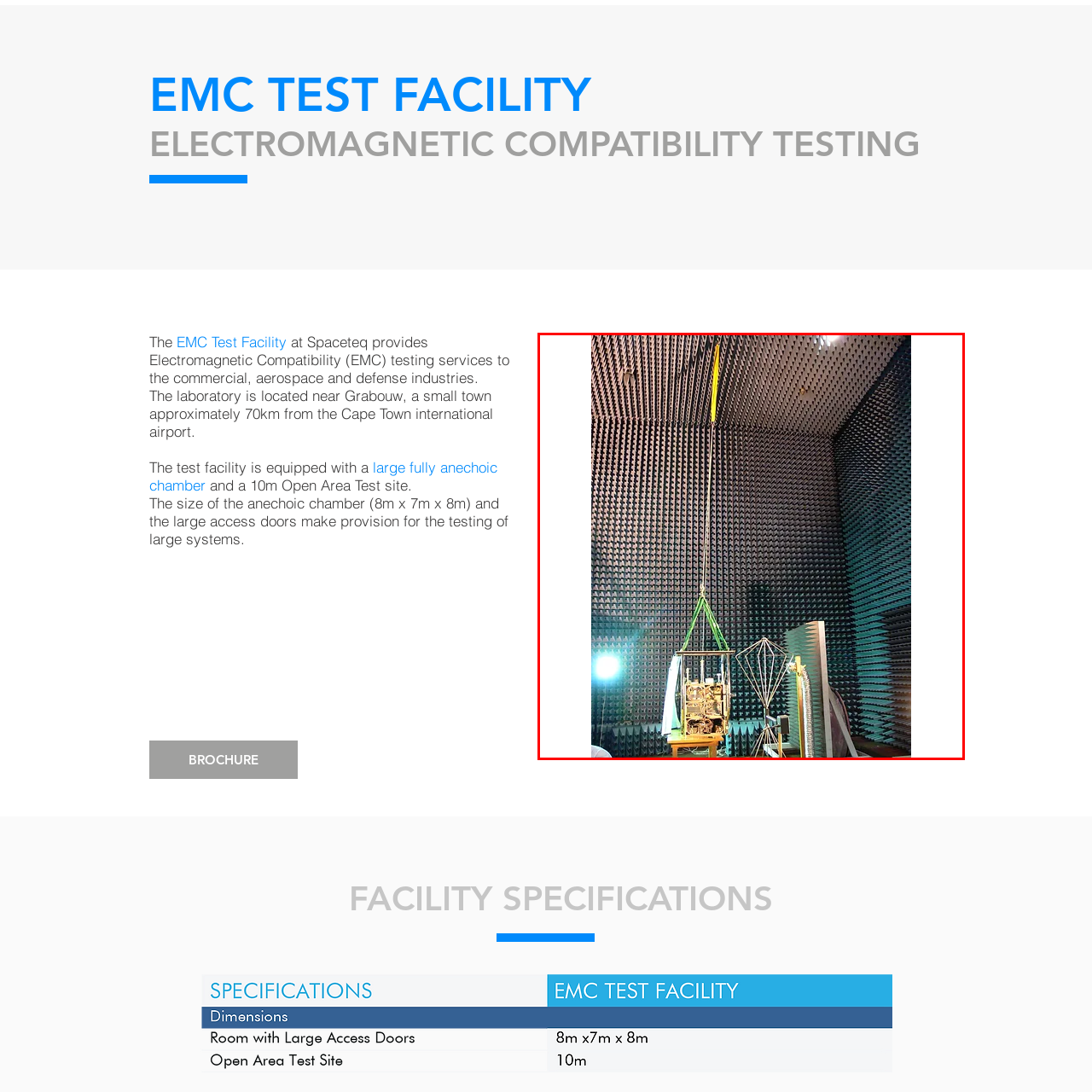Thoroughly describe the scene within the red-bordered area of the image.

The image features an interior view of a large fully anechoic chamber, specifically designed for electromagnetic compatibility (EMC) testing. The chamber's walls are lined with acoustic foam pyramids that absorb sound and electromagnetic waves, creating an ideal environment for testing electronic devices. In the center, a piece of equipment is suspended from the ceiling, possibly a test subject undergoing evaluation. Surrounding the equipment are various components, including a metallic structure resembling a test antenna and other reflective surfaces, indicating a comprehensive testing setup. The bright lighting enhances visibility, highlighting the intricacies of the test facility's design, located at the EMC Test Facility at Spaceteq, near Grabouw. This facility serves various industries including commercial, aerospace, and defense, ensuring that systems meet stringent EMC standards.